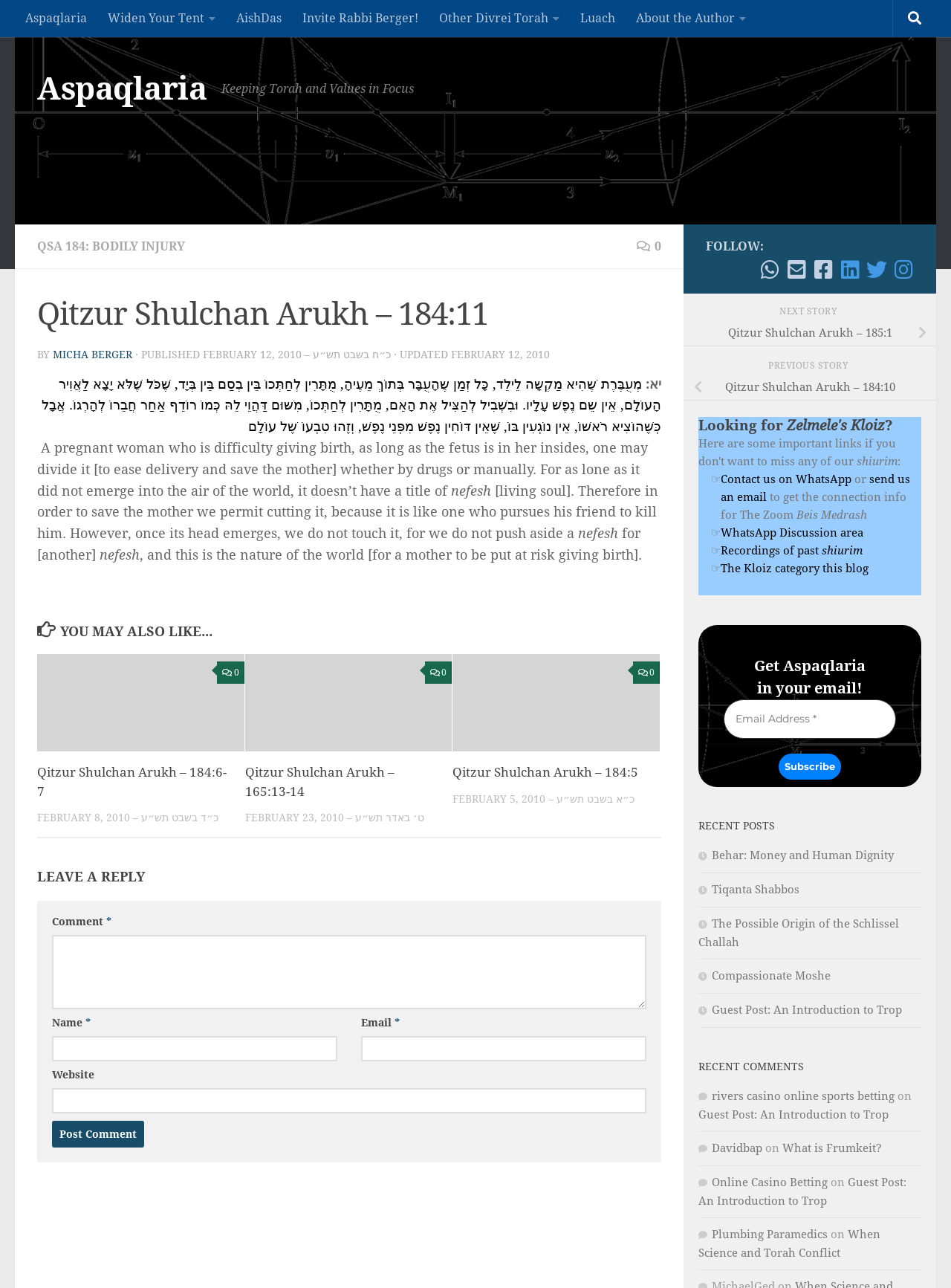Please identify the bounding box coordinates of the element's region that I should click in order to complete the following instruction: "Click the 'Post Comment' button". The bounding box coordinates consist of four float numbers between 0 and 1, i.e., [left, top, right, bottom].

[0.055, 0.87, 0.152, 0.891]